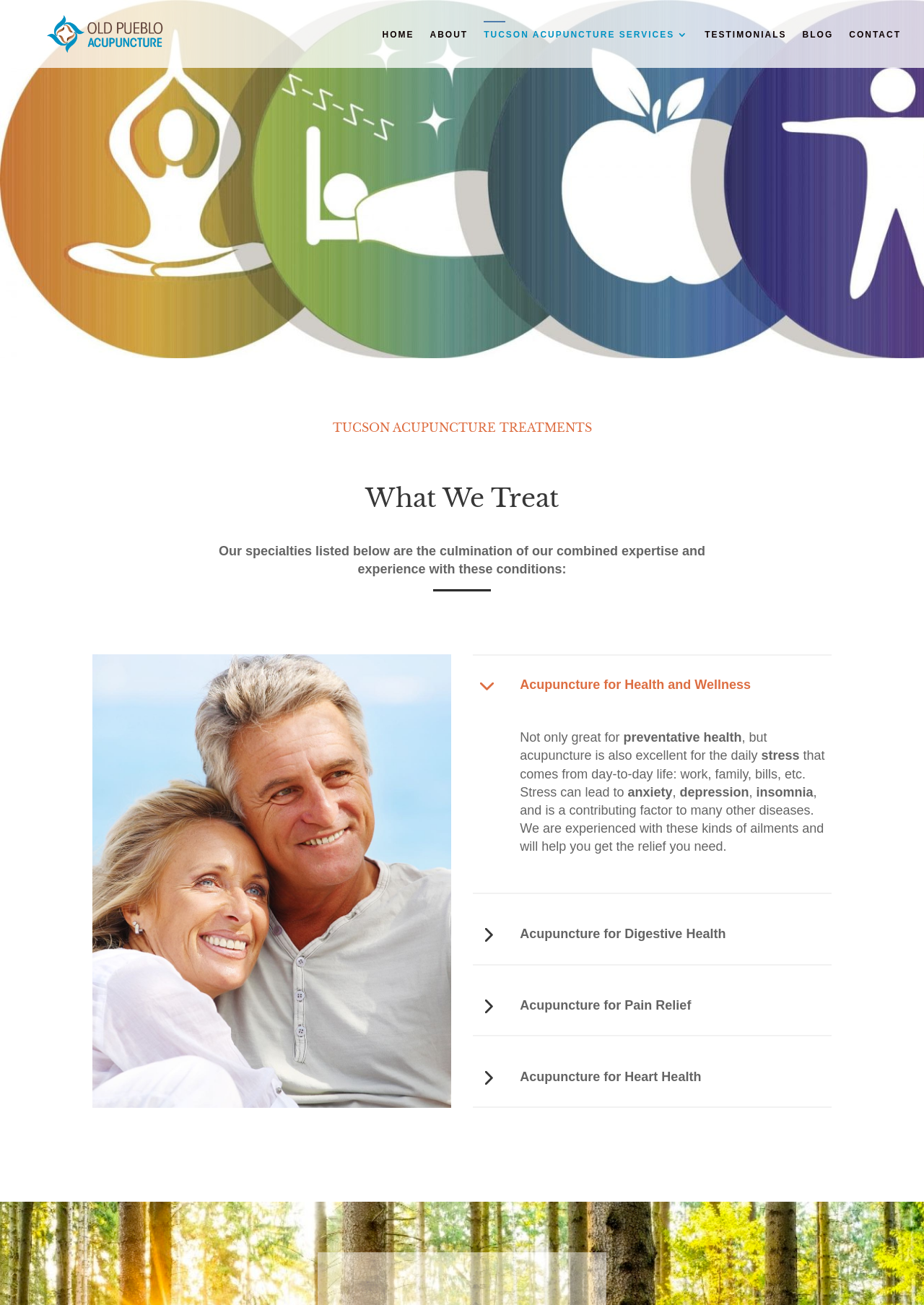Summarize the contents and layout of the webpage in detail.

This webpage is about acupuncture treatments and services offered by an acupuncture clinic in Tucson. At the top, there is a logo image and a link with the clinic's name and phone number. Below this, there is a navigation menu with links to different sections of the website, including "HOME", "ABOUT", "TUCSON ACUPUNCTURE SERVICES", "TESTIMONIALS", "BLOG", and "CONTACT".

The main content of the page is divided into sections, each with a heading. The first section is titled "TUCSON ACUPUNCTURE TREATMENTS" and has a subheading "What We Treat". This section provides an introduction to the clinic's specialties, which are listed below.

The next section is titled "5 Acupuncture for Health and Wellness" and discusses the benefits of acupuncture for preventative health and stress relief. The text explains that acupuncture can help with anxiety, depression, insomnia, and other ailments.

Below this, there are three more sections, each with a heading: "5 Acupuncture for Digestive Health", "5 Acupuncture for Pain Relief", and "5 Acupuncture for Heart Health". These sections likely provide more information about the clinic's services and expertise in these areas.